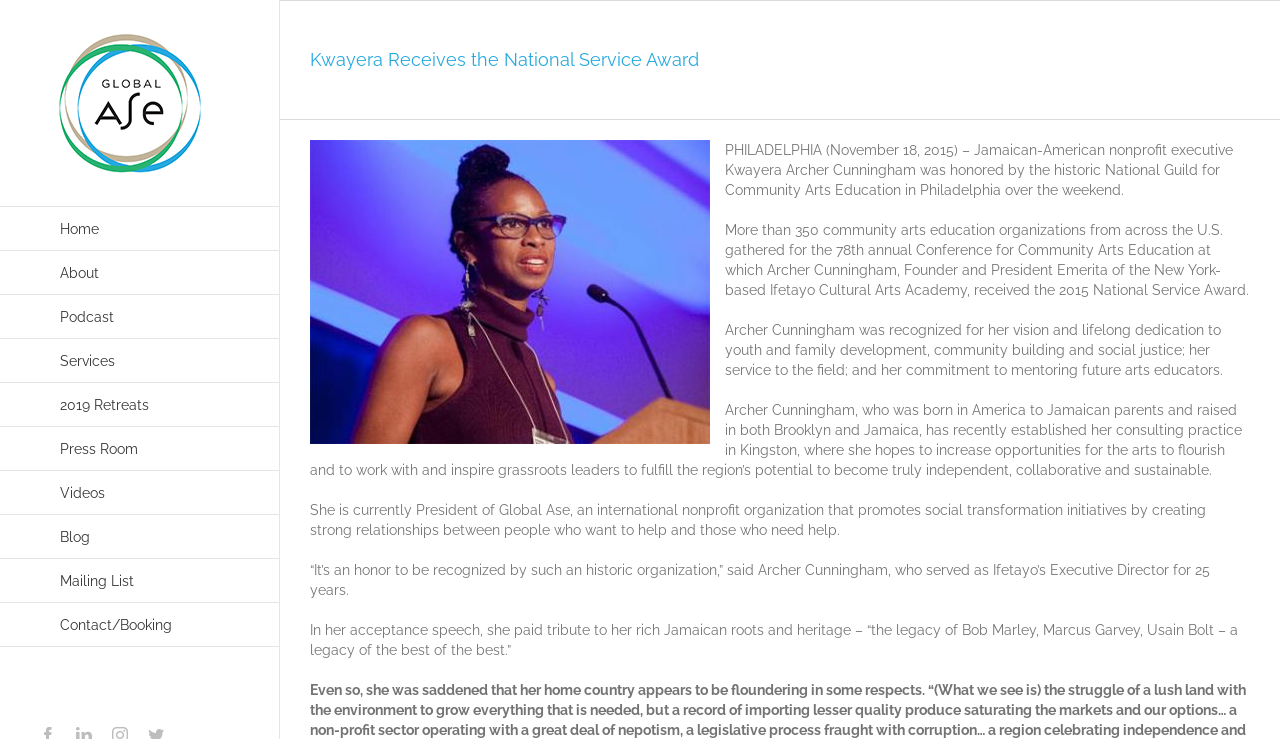What is the name of the international nonprofit organization Kwayera Archer Cunningham is currently President of?
Please give a well-detailed answer to the question.

Based on the webpage content, Kwayera Archer Cunningham is currently President of Global Ase, an international nonprofit organization that promotes social transformation initiatives by creating strong relationships between people who want to help and those who need help.